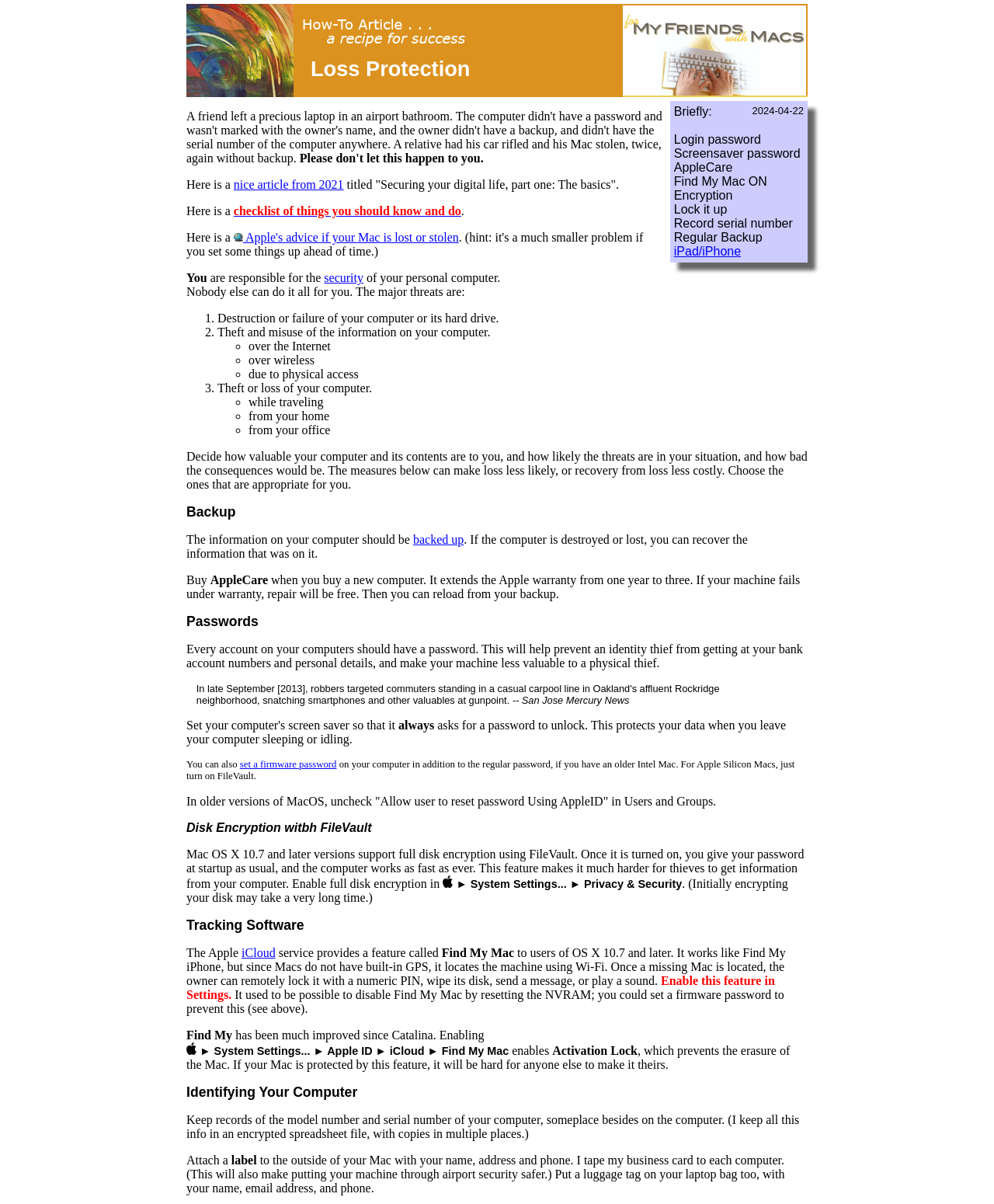Kindly determine the bounding box coordinates for the area that needs to be clicked to execute this instruction: "Check 'Apple's advice if your Mac is lost or stolen'".

[0.235, 0.192, 0.462, 0.203]